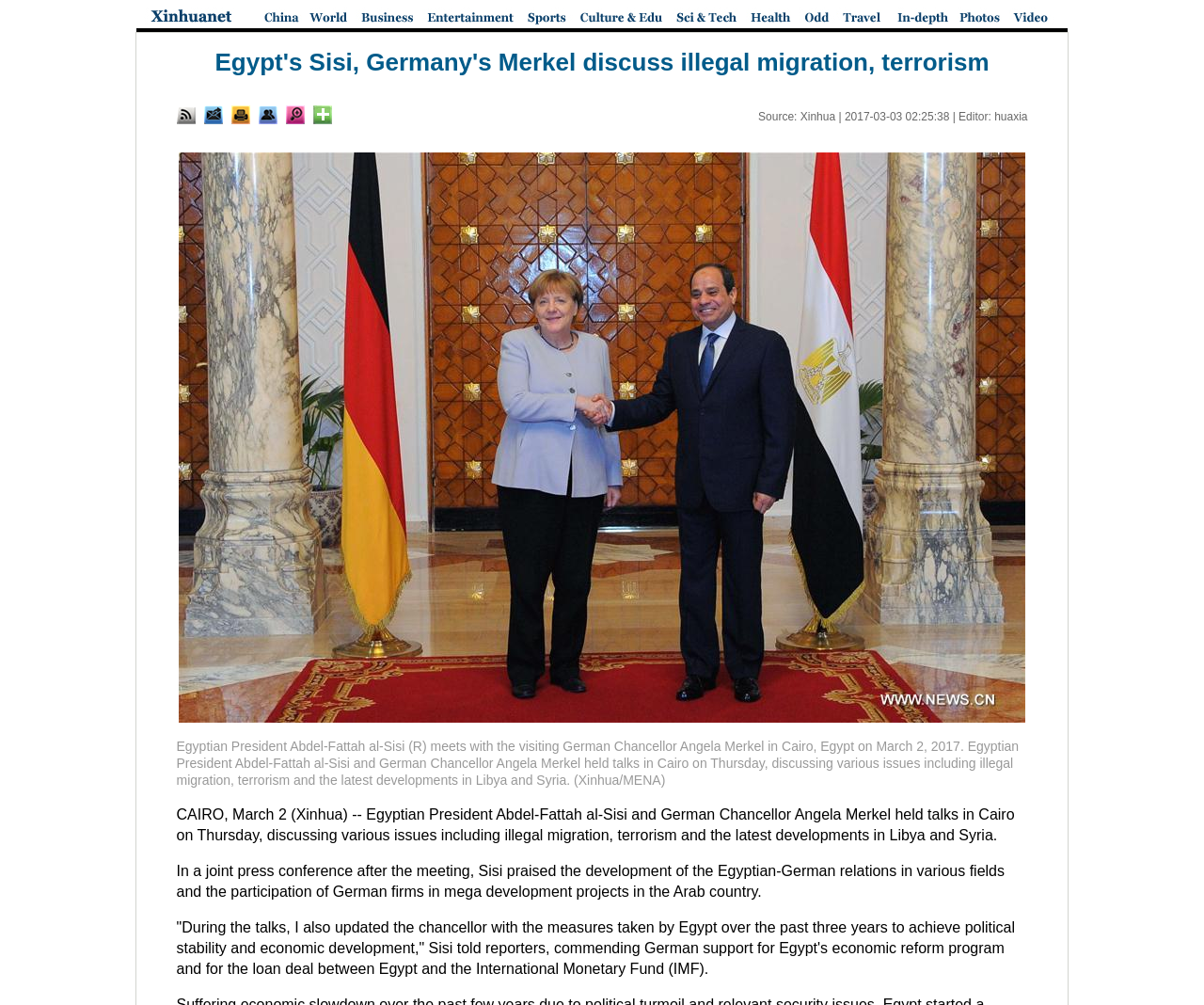Use a single word or phrase to respond to the question:
What is the source of the news?

Xinhua